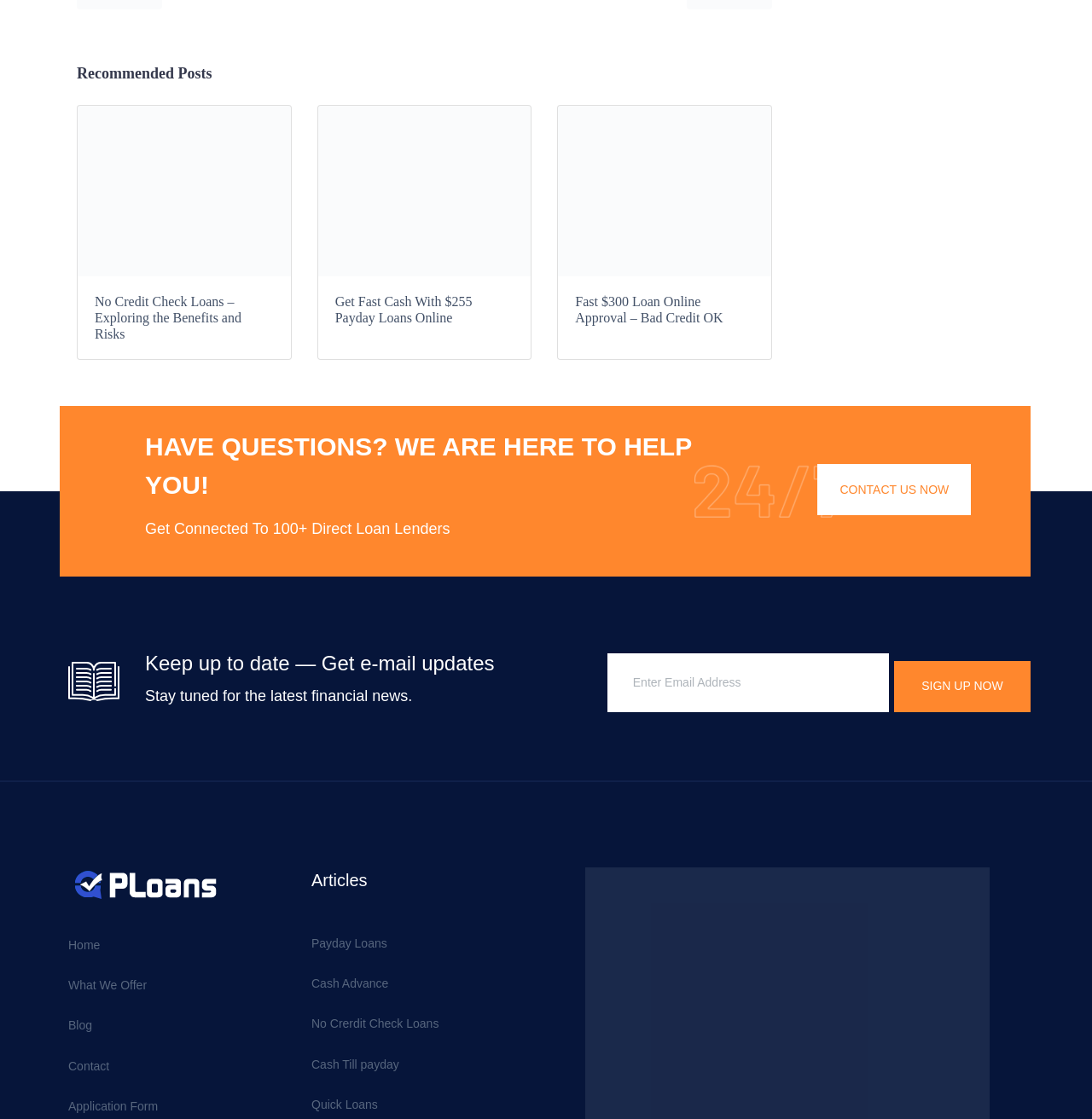What is the name of the website? Please answer the question using a single word or phrase based on the image.

QPLoans